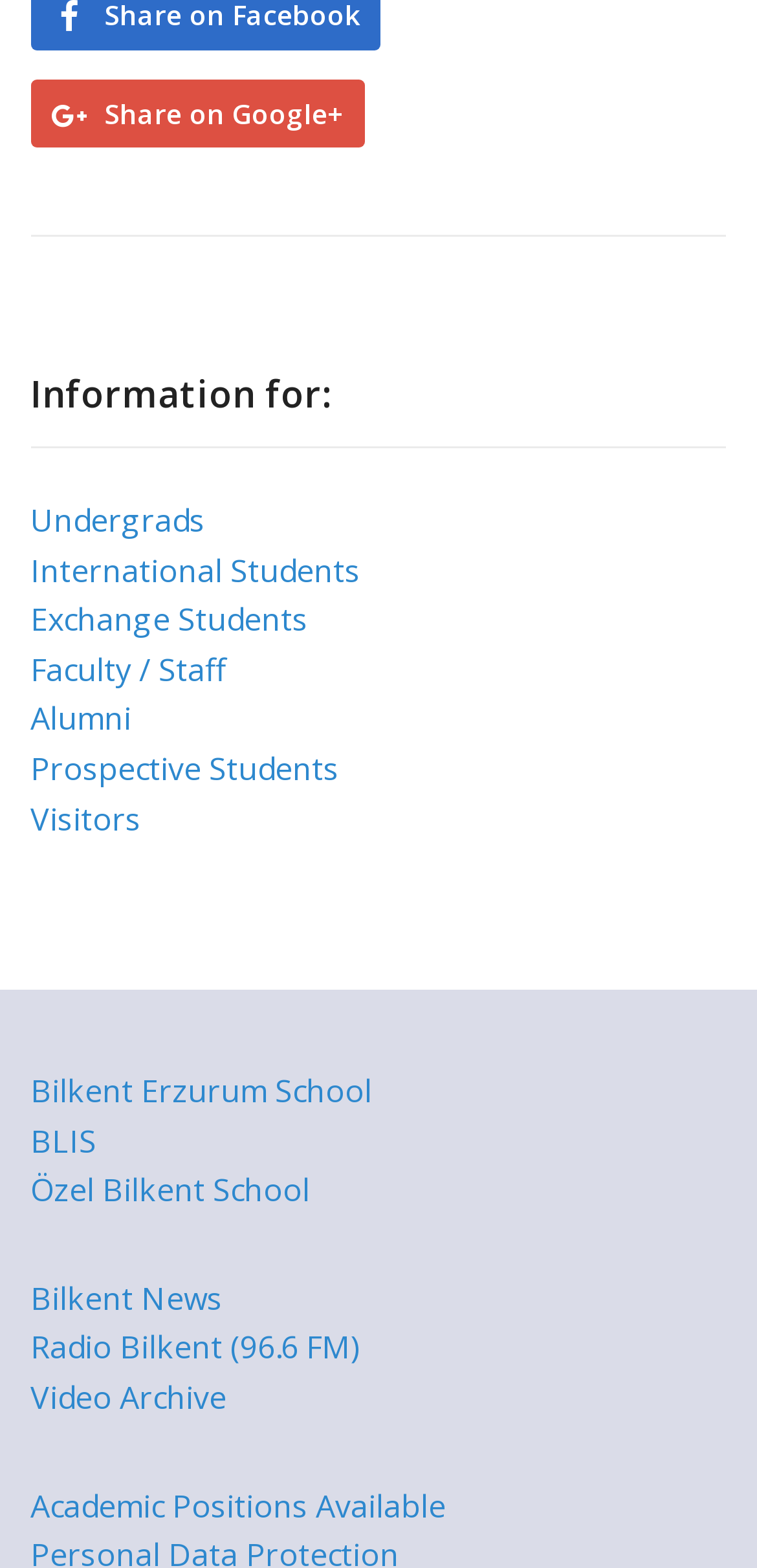Please locate the bounding box coordinates of the region I need to click to follow this instruction: "Explore Academic Positions Available".

[0.04, 0.946, 0.589, 0.974]